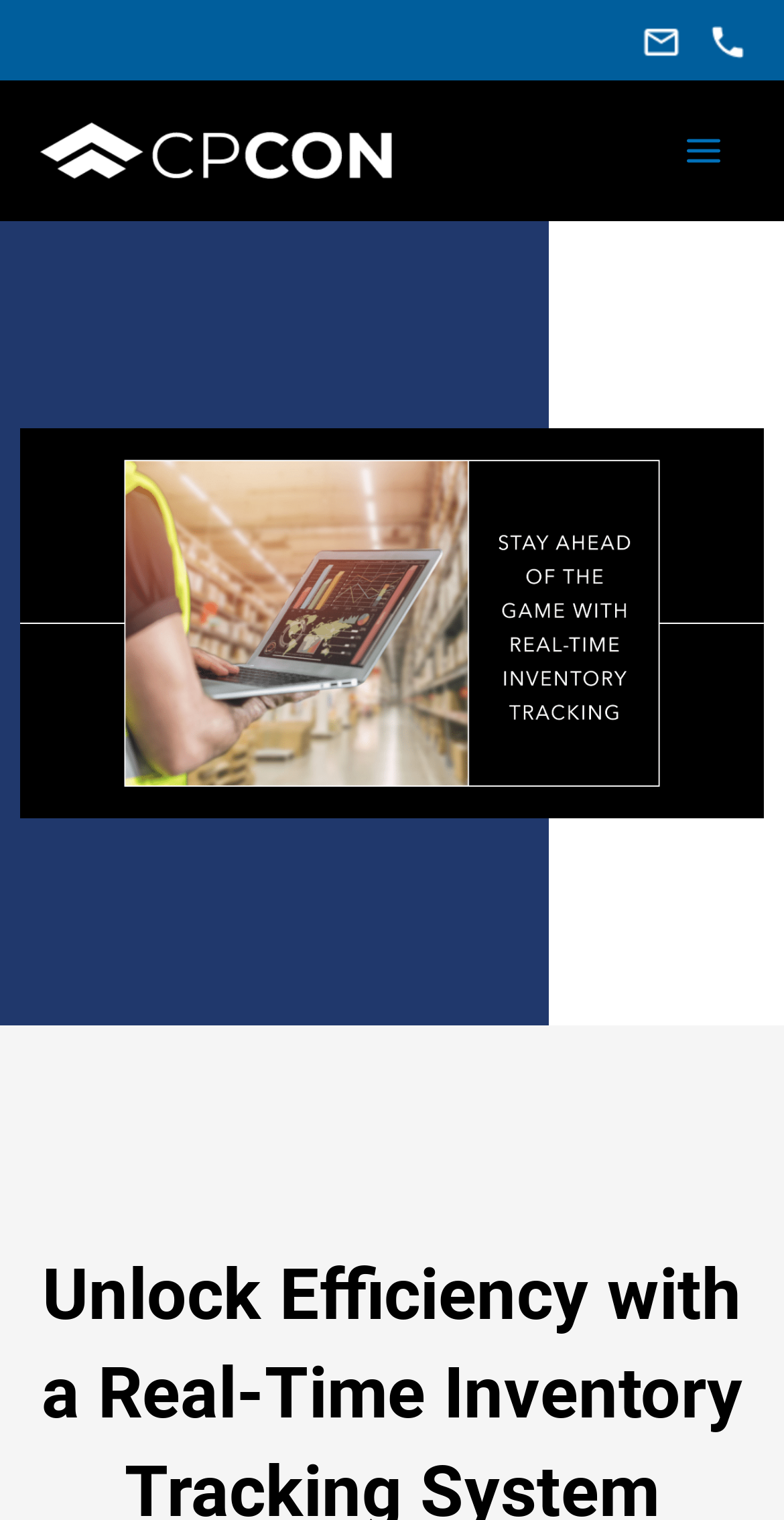Determine the bounding box for the UI element as described: "Main Menu". The coordinates should be represented as four float numbers between 0 and 1, formatted as [left, top, right, bottom].

[0.845, 0.072, 0.949, 0.126]